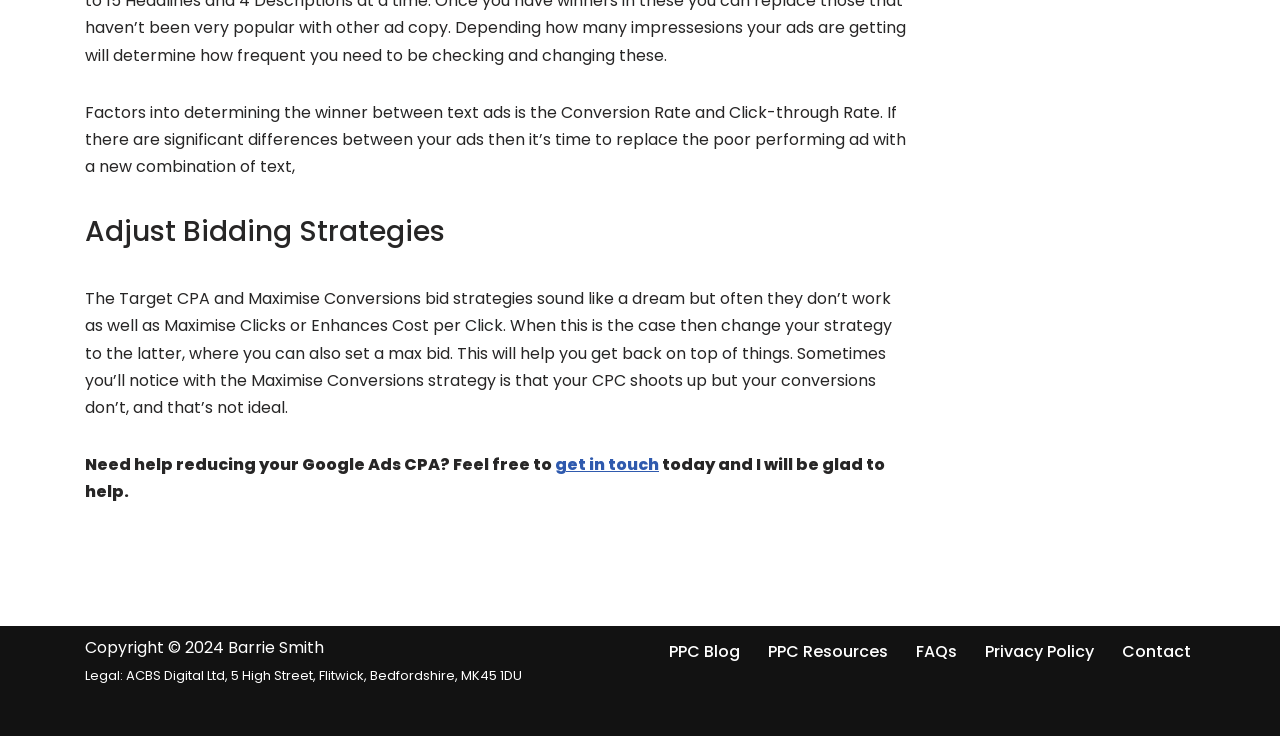What is the address of ACBS Digital Ltd?
Can you provide an in-depth and detailed response to the question?

The address of ACBS Digital Ltd is mentioned in the footer section, where it says 'Legal: ACBS Digital Ltd, 5 High Street, Flitwick, Bedfordshire, MK45 1DU'. This suggests that this is the physical address of the company.